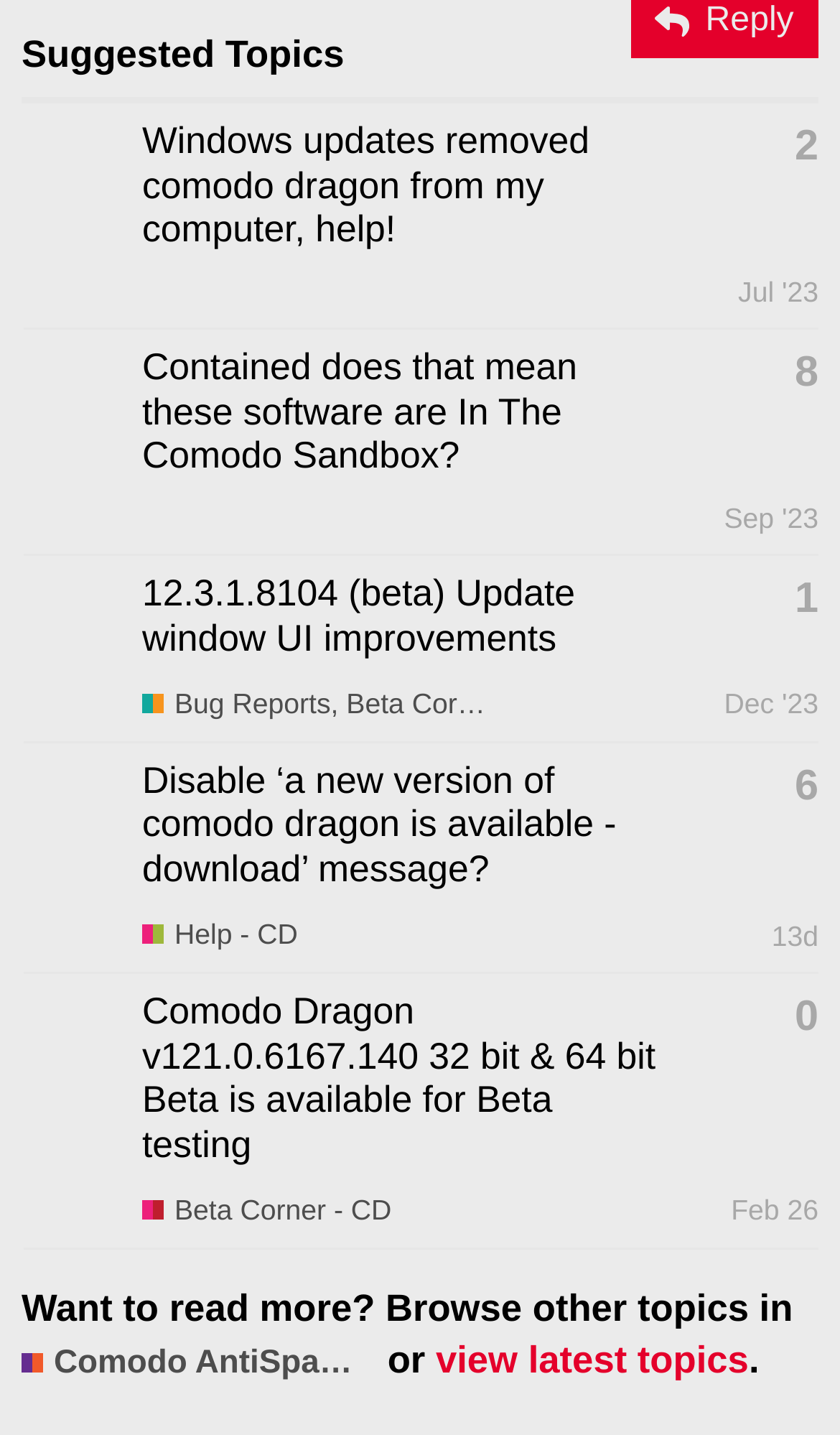Who started the topic 'Disable ‘a new version of comodo dragon is available - download’ message?'?
Provide an in-depth and detailed explanation in response to the question.

I looked at the gridcell element corresponding to the topic 'Disable ‘a new version of comodo dragon is available - download’ message?' and found the link element inside it, which represents the user who started the topic. The user's name is '2Riverbank'.